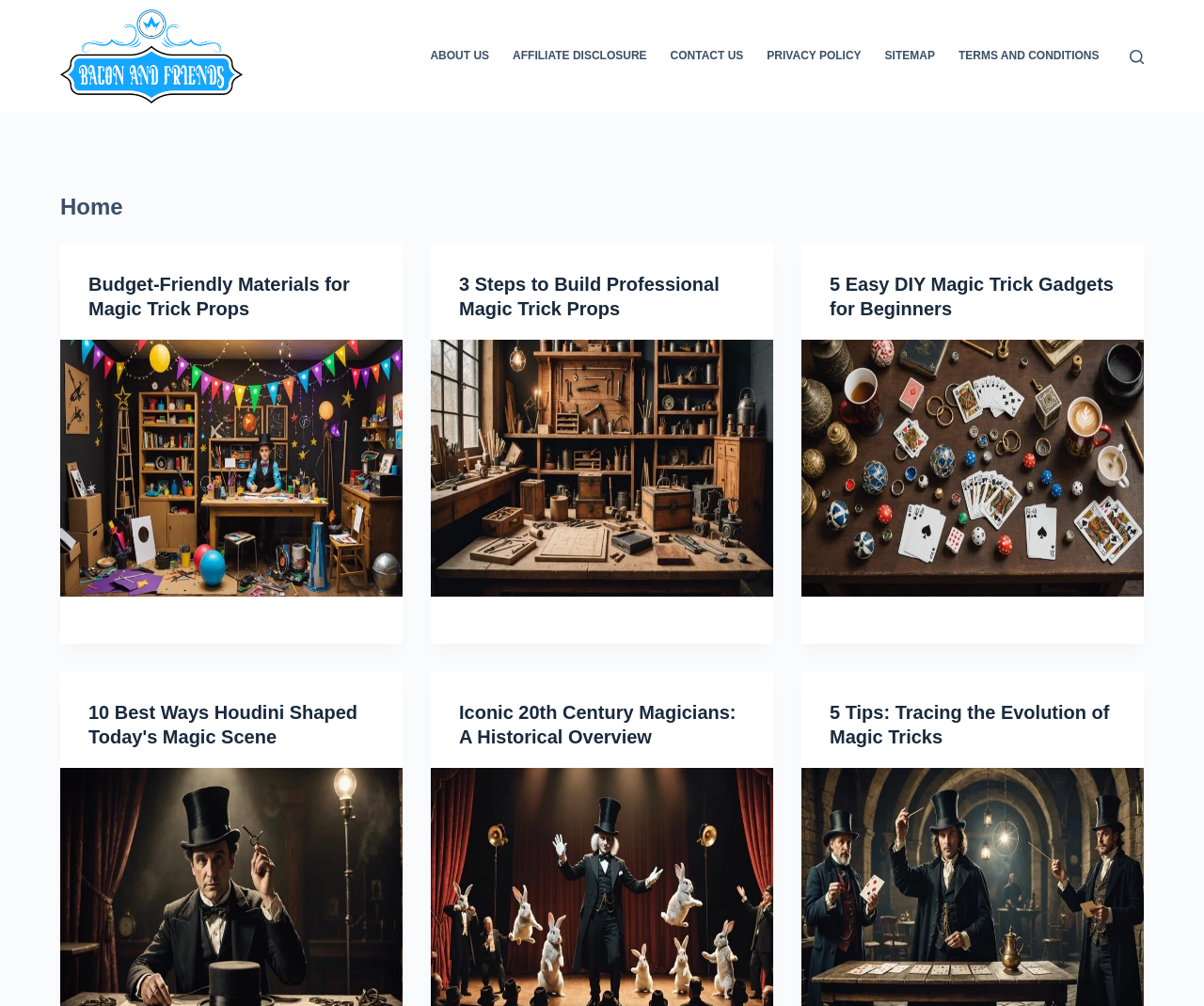Can you show the bounding box coordinates of the region to click on to complete the task described in the instruction: "view 5 easy diy magic trick gadgets for beginners"?

[0.689, 0.273, 0.925, 0.317]